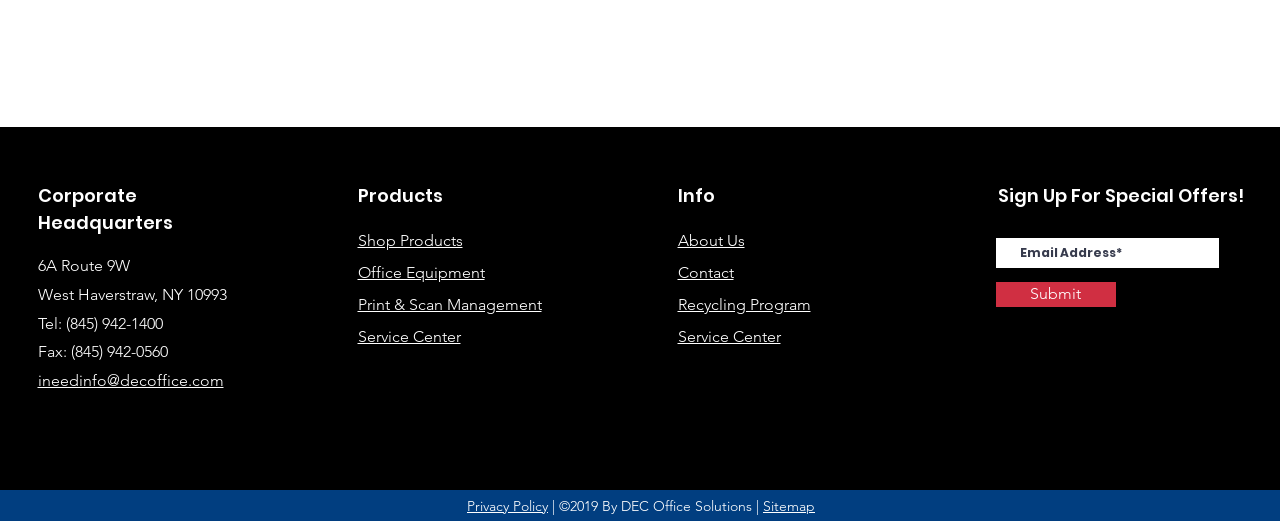Determine the bounding box for the HTML element described here: "Service Center". The coordinates should be given as [left, top, right, bottom] with each number being a float between 0 and 1.

[0.529, 0.628, 0.61, 0.664]